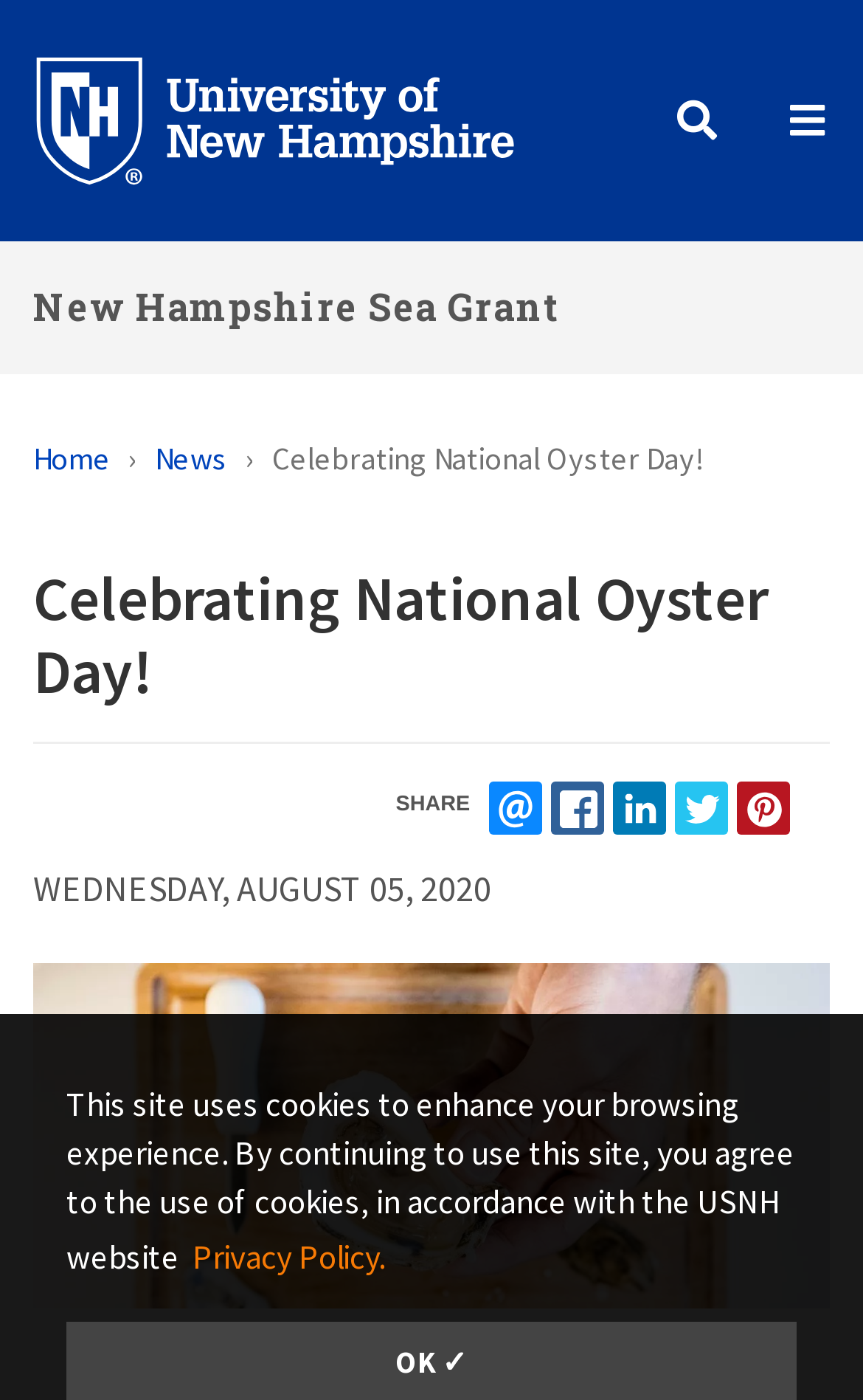Please identify the bounding box coordinates of the element's region that should be clicked to execute the following instruction: "Share this page on Facebook". The bounding box coordinates must be four float numbers between 0 and 1, i.e., [left, top, right, bottom].

[0.639, 0.559, 0.7, 0.597]